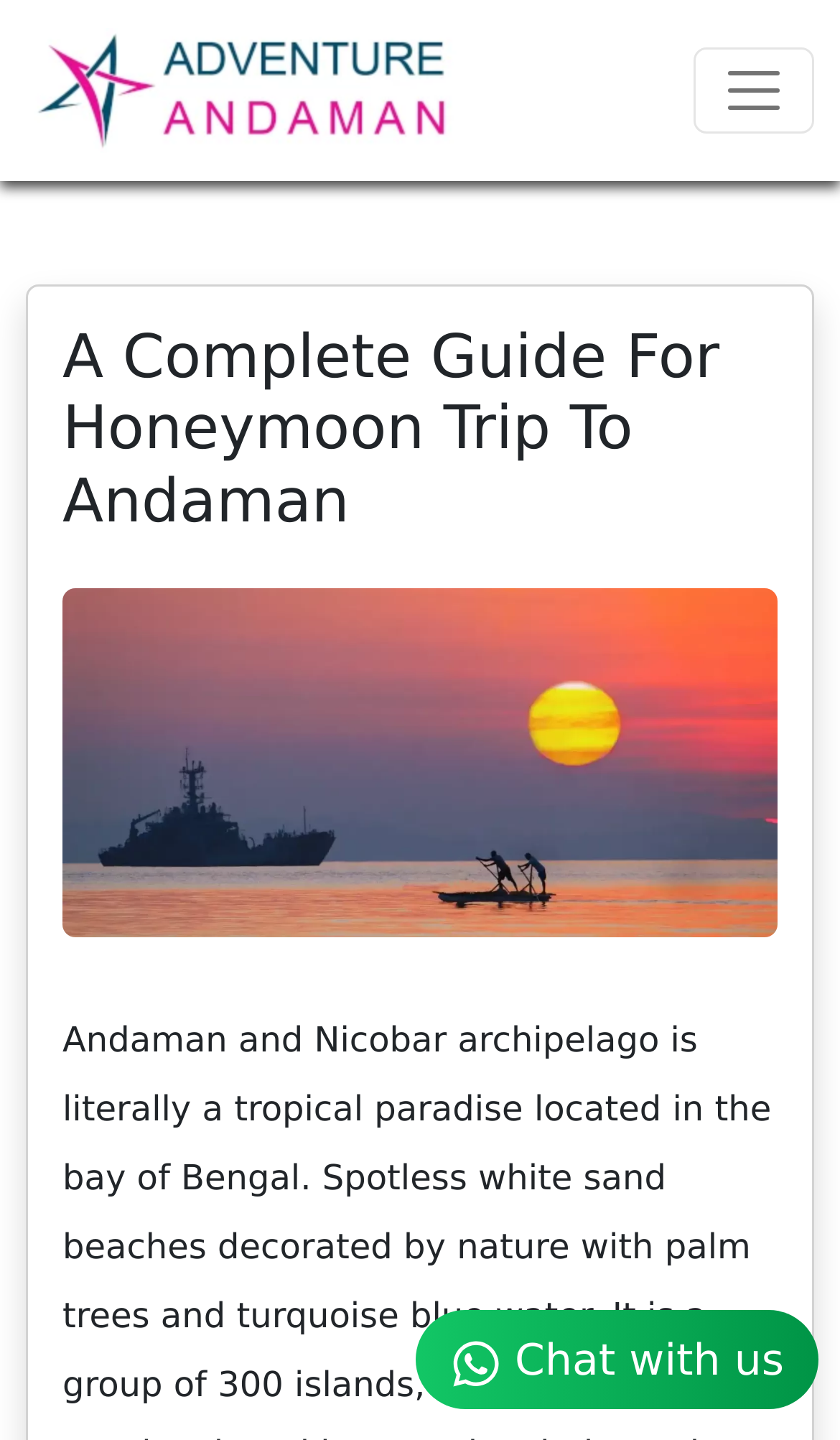Provide an in-depth caption for the webpage.

The webpage is a guide for planning a honeymoon trip to Andaman. At the top-left corner, there is a link to "Adventure Andaman" accompanied by a small image. On the top-right corner, there is a button to toggle navigation. 

Below the navigation button, a large heading "A Complete Guide For Honeymoon Trip To Andaman" is displayed, accompanied by a large image that takes up most of the width of the page. 

A modal dialog box is displayed on top of the page, which contains a few lines of text, including "We might have excellent offer for your Tour!" and "Tell us when you are planning to visit?". Below the text, there is a date picker with spin buttons to select the month, day, and year. 

At the bottom of the page, there is a link to "WhatsApp Chat with us" accompanied by a WhatsApp icon.